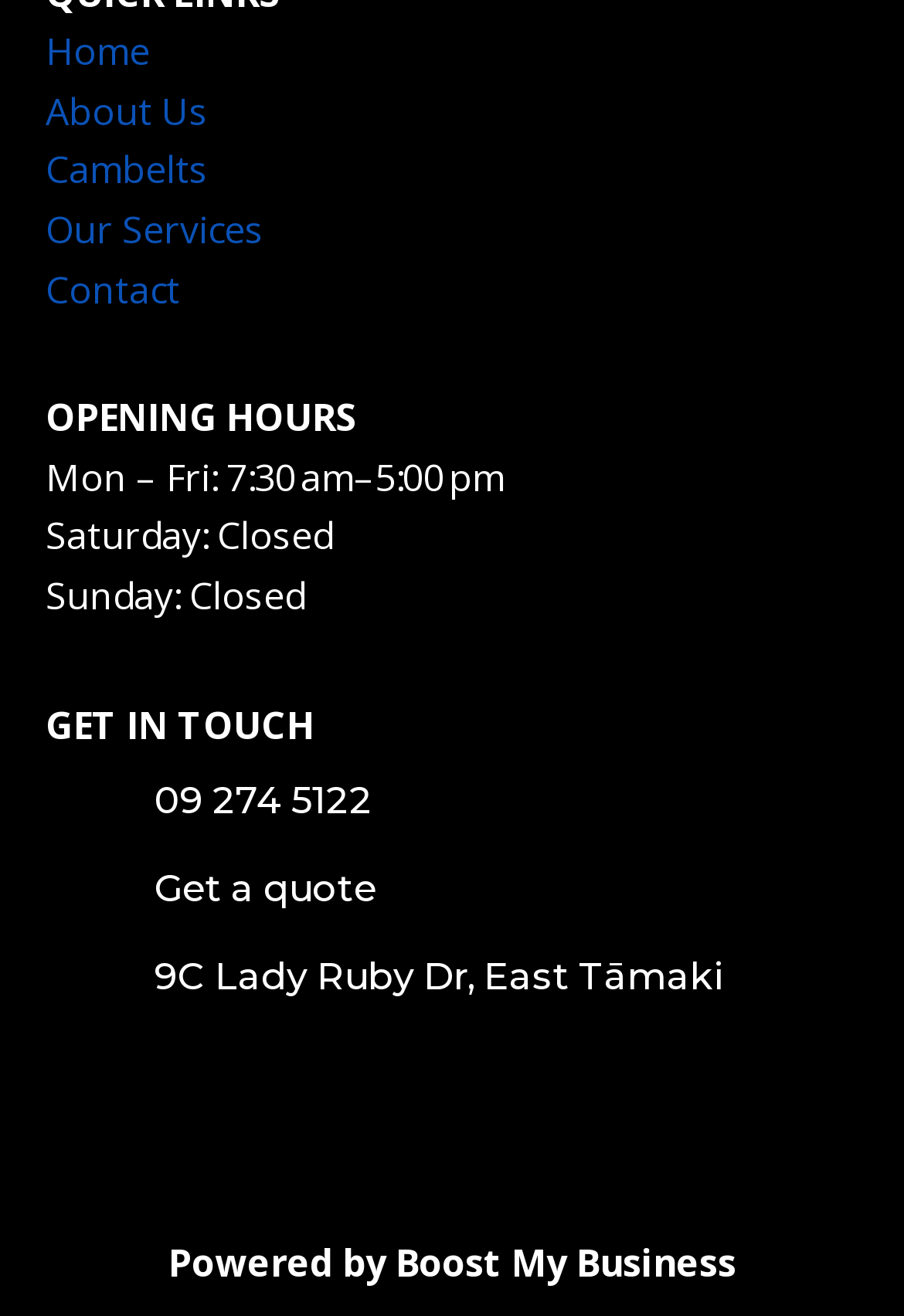How many ways are there to get in touch?
Carefully examine the image and provide a detailed answer to the question.

I counted the number of ways to get in touch with the business listed on the webpage. There are three ways: phone number, email (implied by the 'Get a quote' link), and physical address.